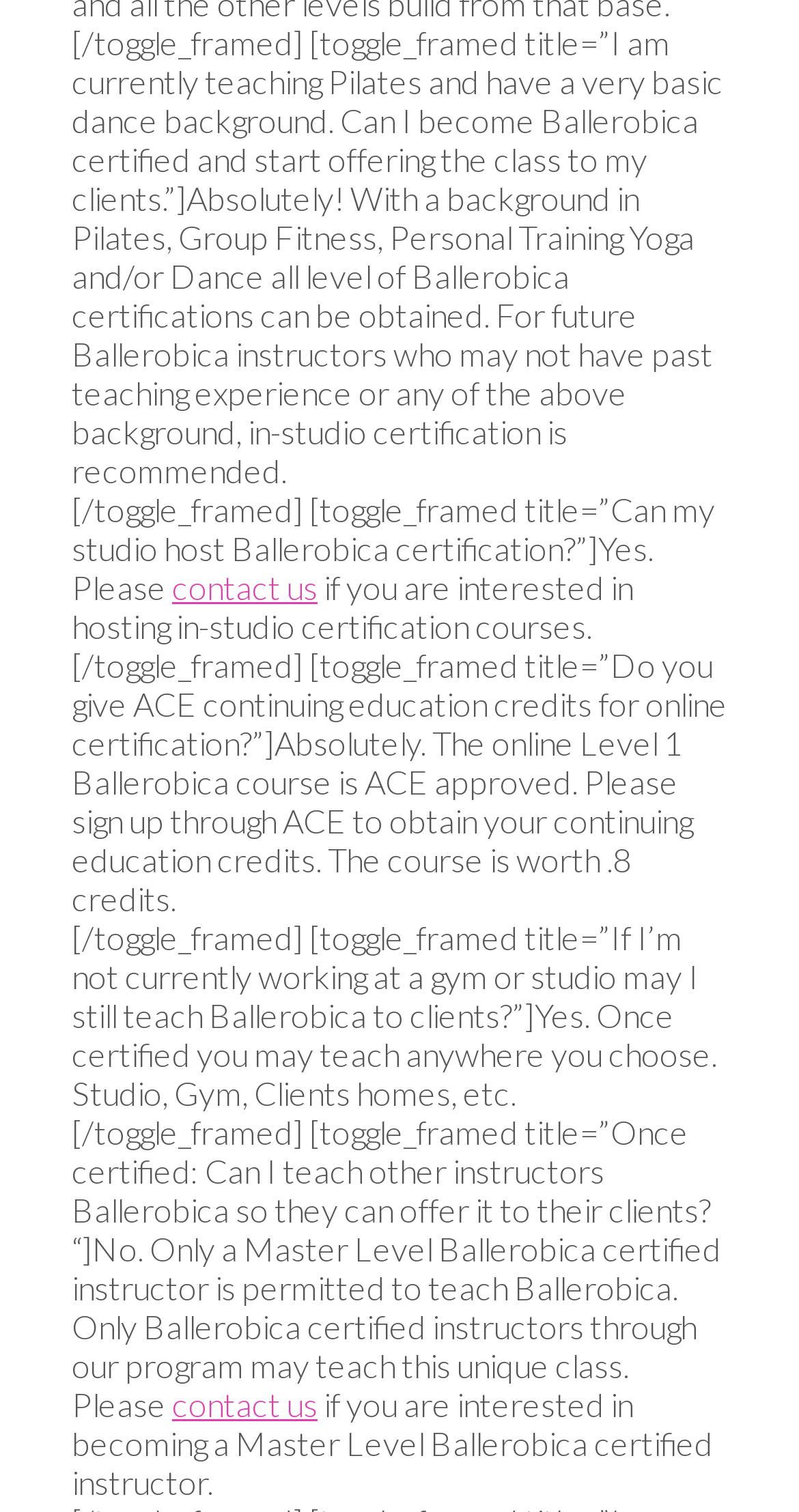Kindly respond to the following question with a single word or a brief phrase: 
Who can teach other instructors Ballerobica?

Master Level certified instructor